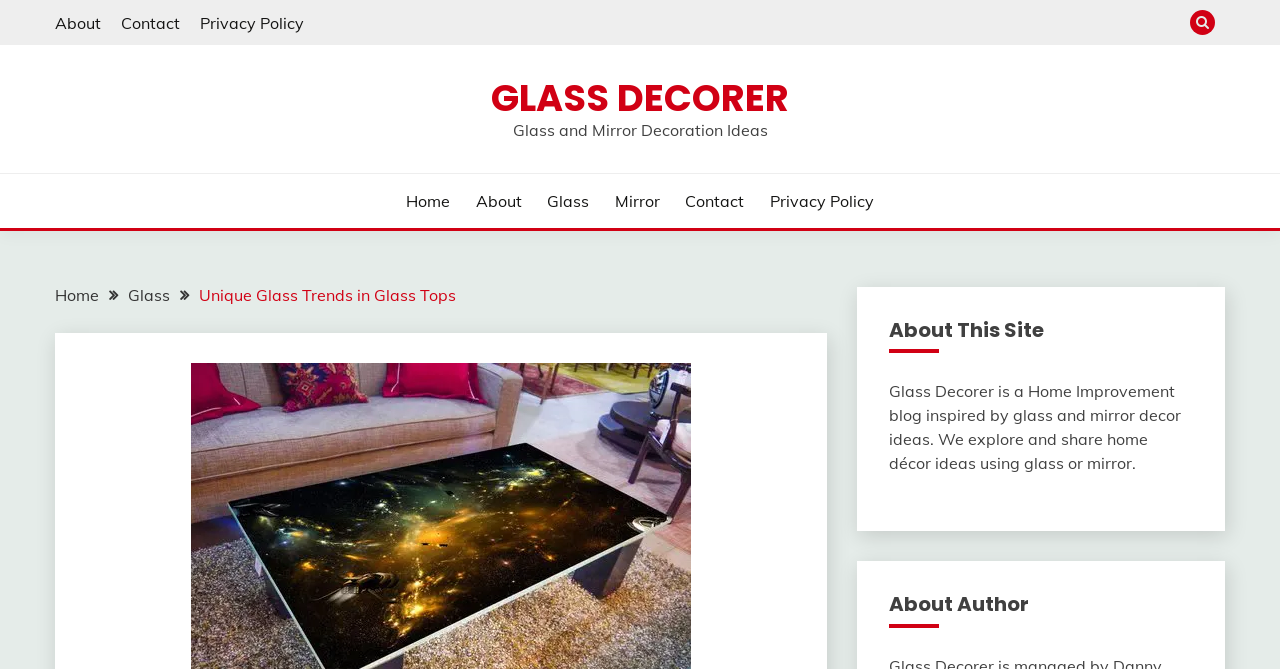Find the bounding box coordinates corresponding to the UI element with the description: "Privacy Policy". The coordinates should be formatted as [left, top, right, bottom], with values as floats between 0 and 1.

[0.602, 0.282, 0.683, 0.318]